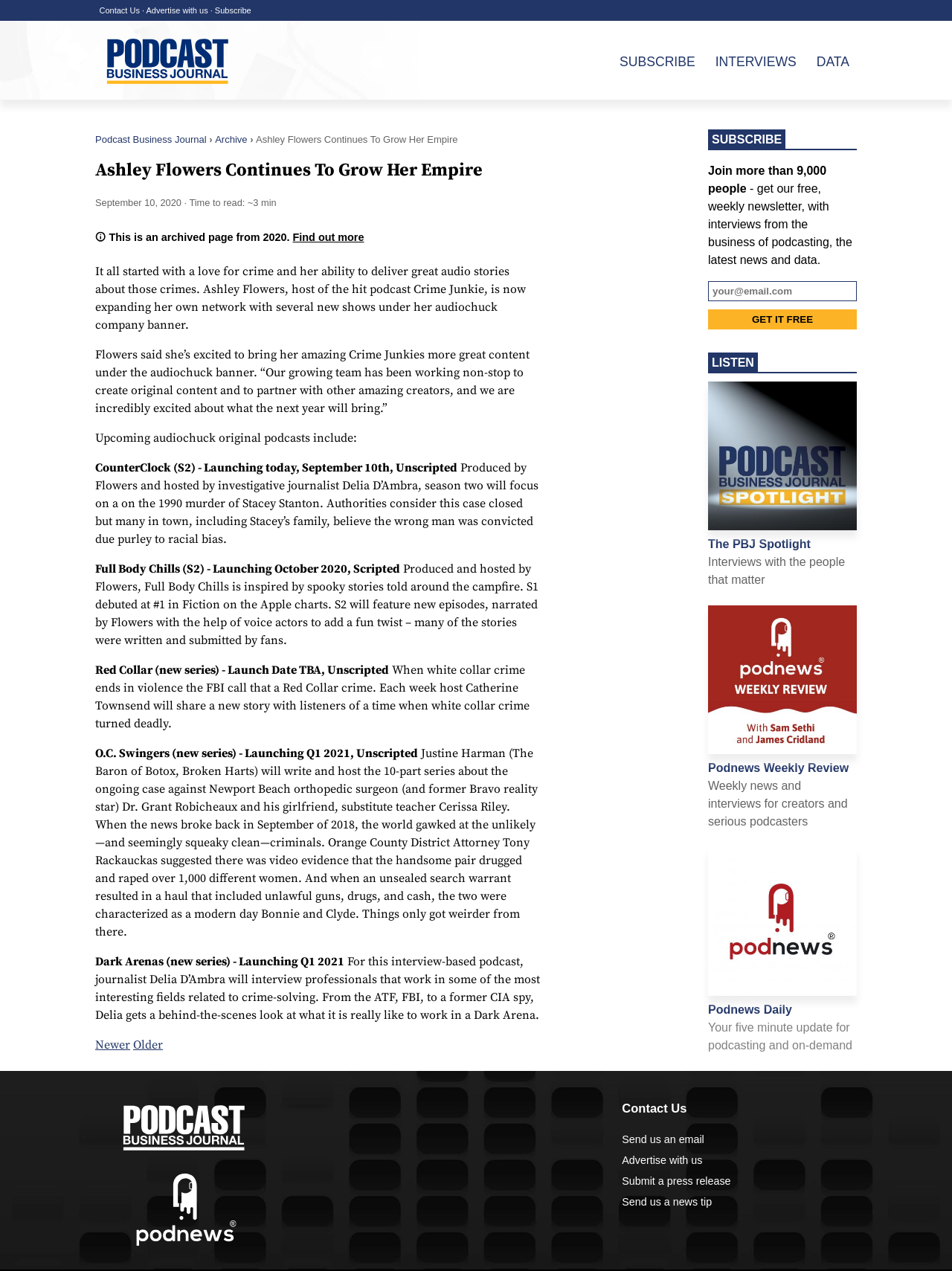What is the name of the company founded by Ashley Flowers? Look at the image and give a one-word or short phrase answer.

audiochuck